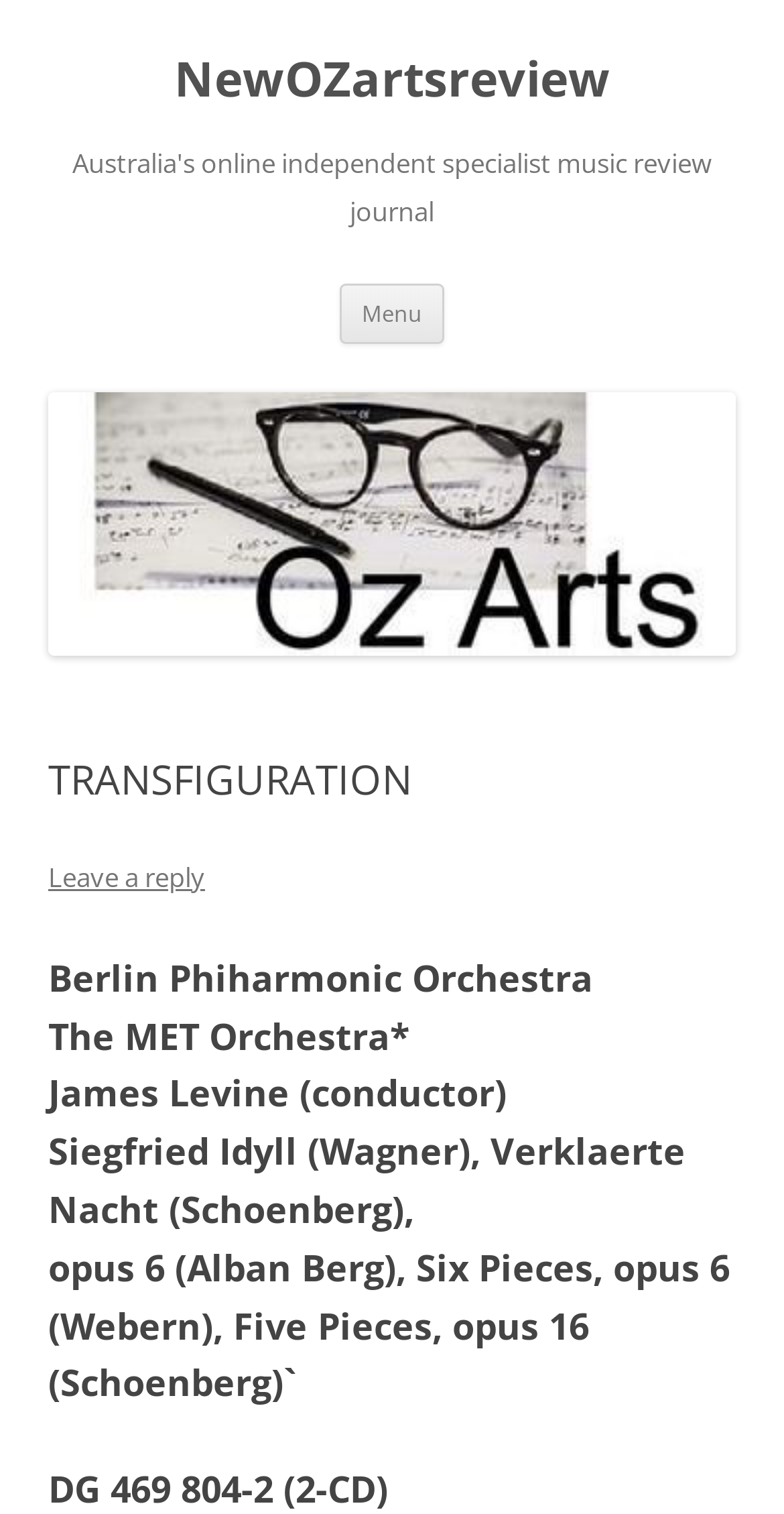What is the name of the orchestra?
Carefully analyze the image and provide a detailed answer to the question.

I found the answer by looking at the heading element that contains the text 'Berlin Phiharmonic Orchestra The MET Orchestra* James Levine (conductor) Siegfried Idyll (Wagner), Verklaerte Nacht (Schoenberg), opus 6 (Alban Berg), Six Pieces, opus 6 (Webern), Five Pieces, opus 16 (Schoenberg)'.